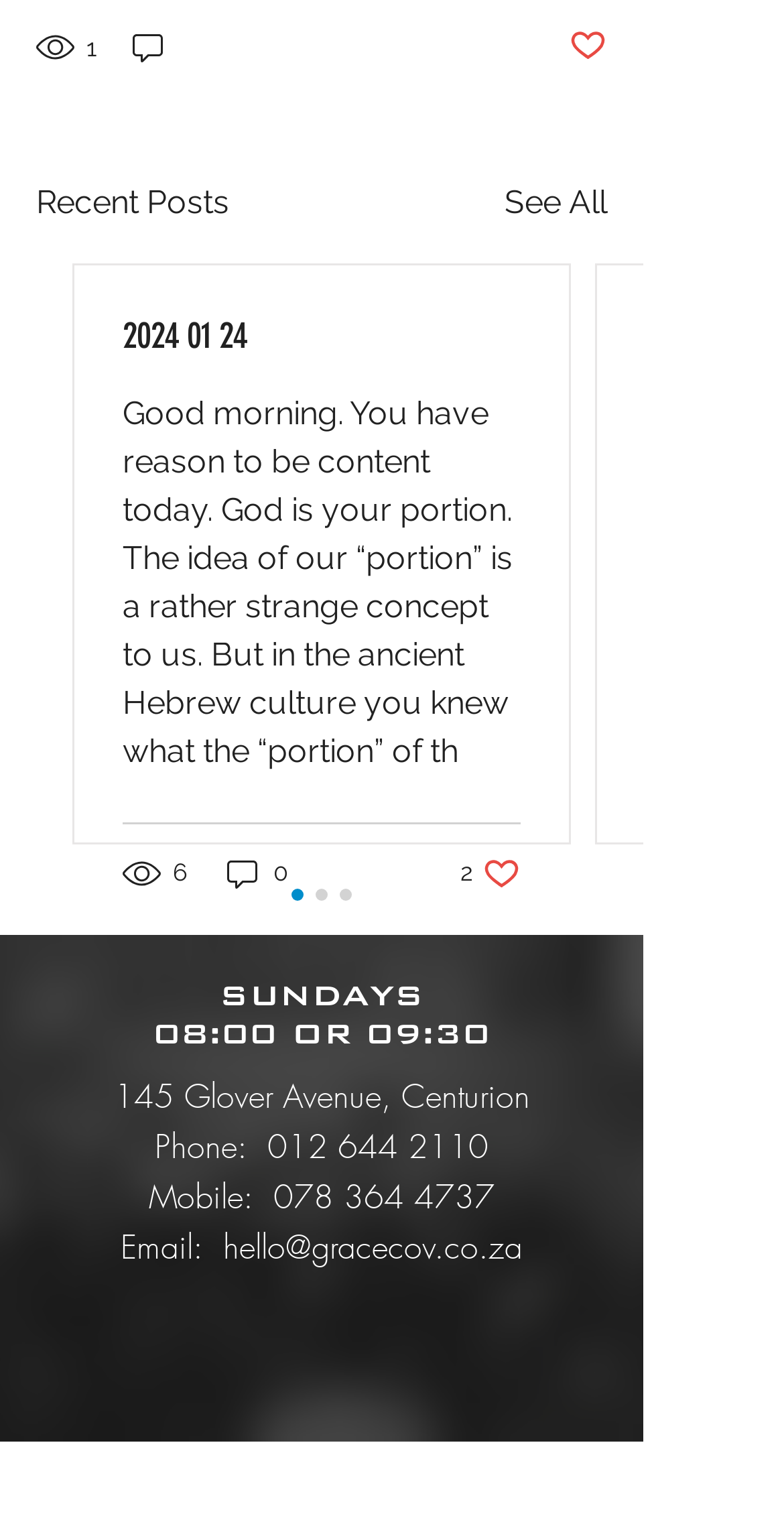How many views does the latest post have?
Using the image provided, answer with just one word or phrase.

6 views